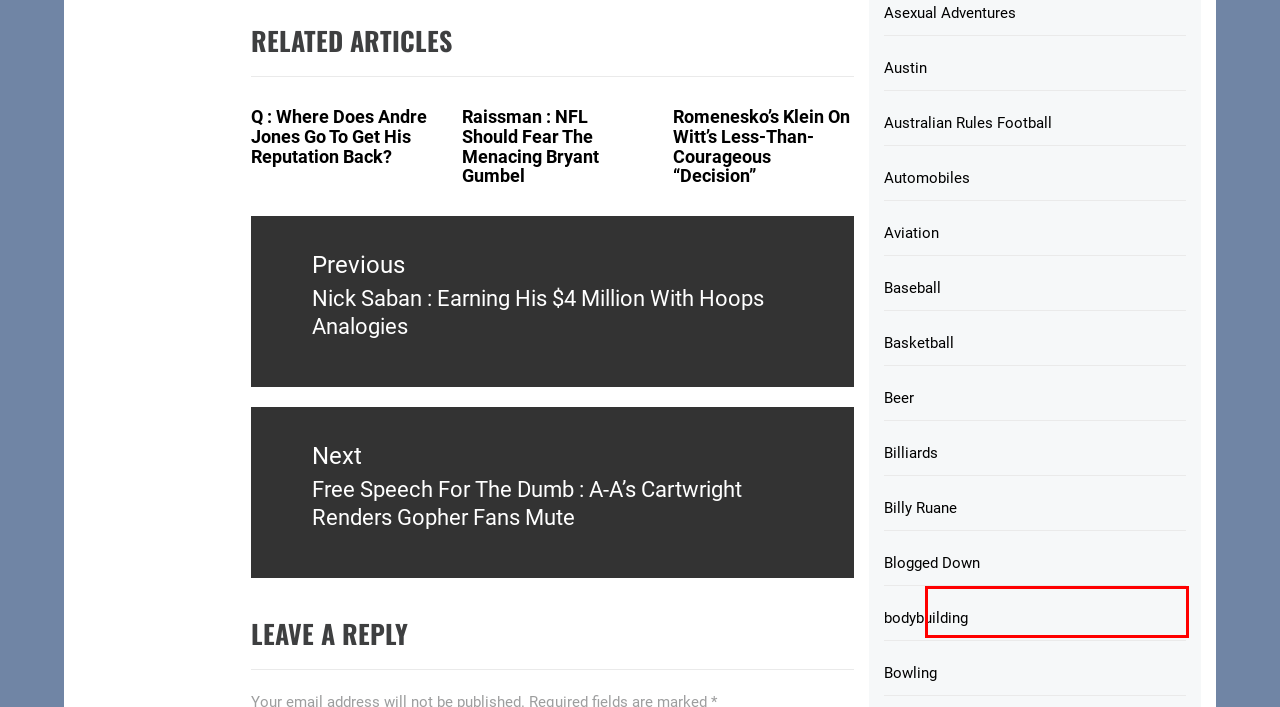Review the screenshot of a webpage that includes a red bounding box. Choose the webpage description that best matches the new webpage displayed after clicking the element within the bounding box. Here are the candidates:
A. Romenesko’s Klein On Witt’s Less-Than-Courageous “Decision” – Can't Stop The Bleeding
B. Australian Rules Football – Can't Stop The Bleeding
C. Blogged Down – Can't Stop The Bleeding
D. Billy Ruane – Can't Stop The Bleeding
E. Billiards – Can't Stop The Bleeding
F. Austin – Can't Stop The Bleeding
G. Q : Where Does Andre Jones Go To Get His Reputation Back? – Can't Stop The Bleeding
H. Free Speech For The Dumb : A-A’s Cartwright Renders Gopher Fans Mute – Can't Stop The Bleeding

C